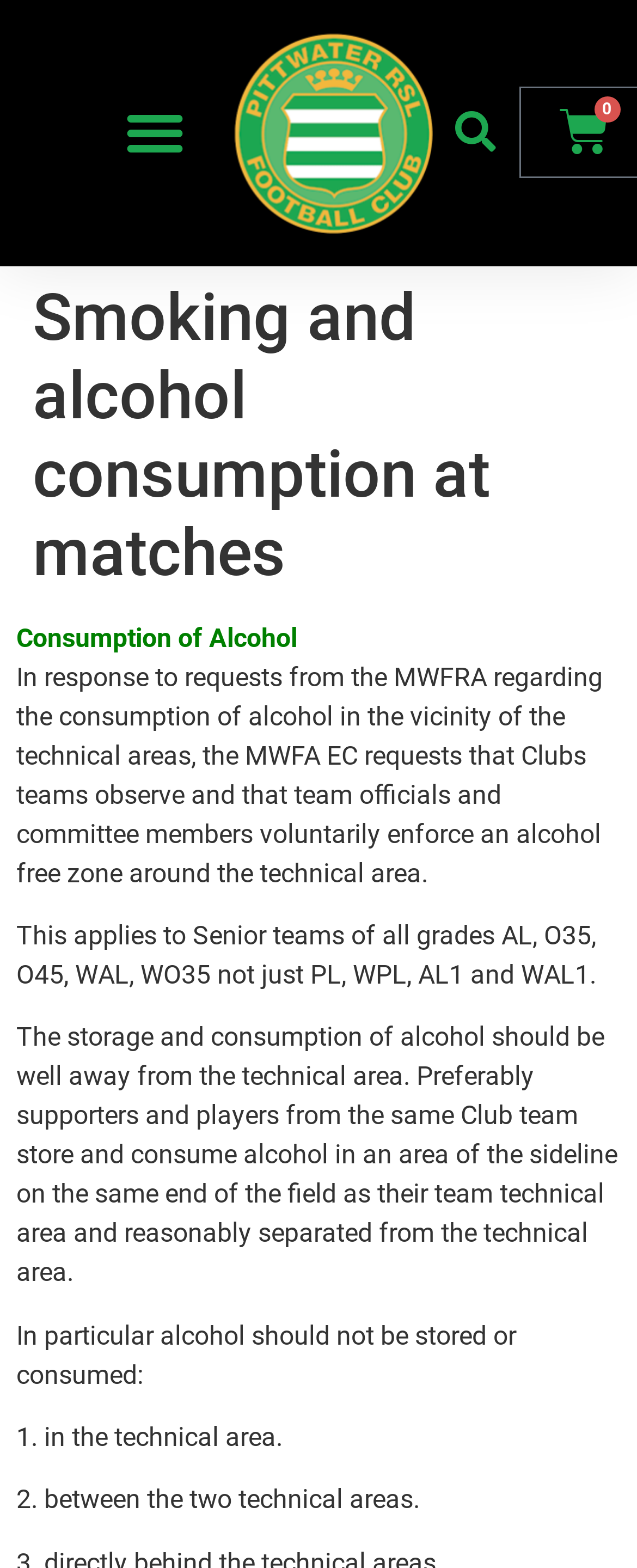What is the principal heading displayed on the webpage?

Smoking and alcohol consumption at matches